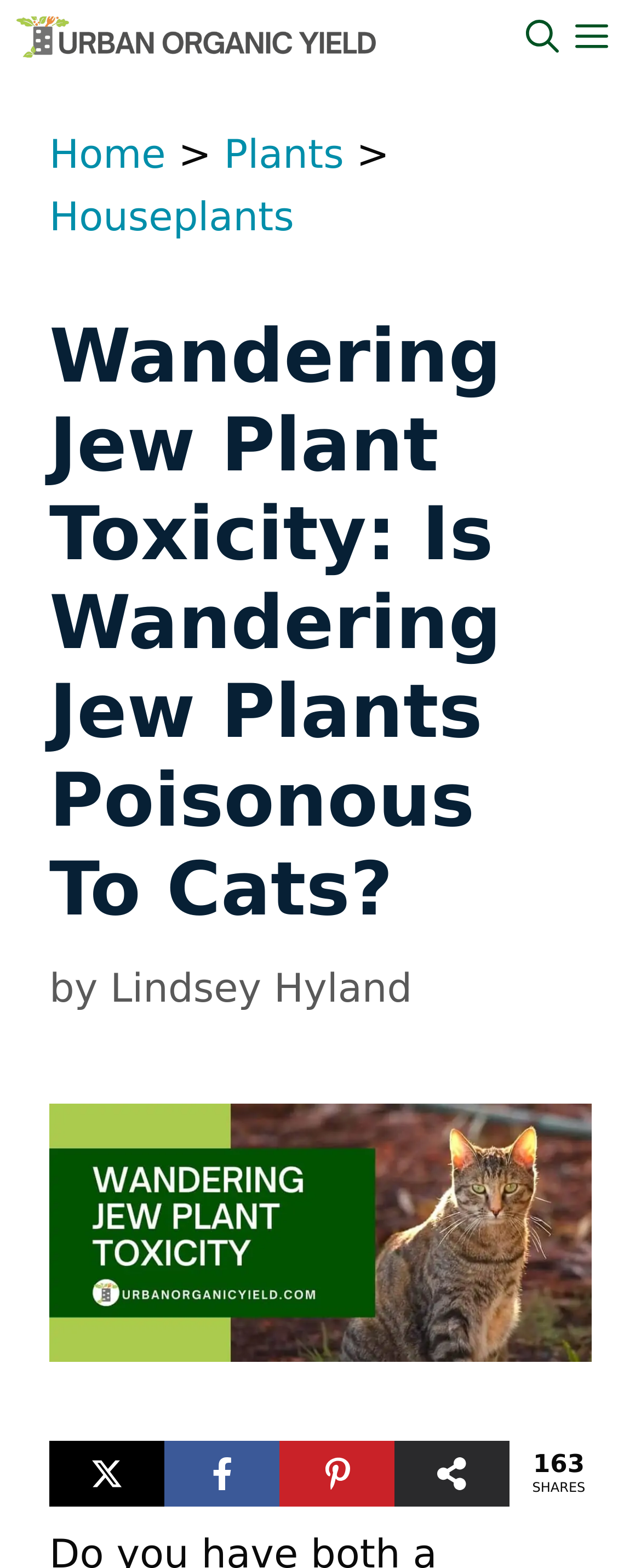Present a detailed account of what is displayed on the webpage.

This webpage is about discussing the toxicity of Wandering Jew plants to cats and dogs. At the top left corner, there is a link to the website "UrbanOrganicYield.com" accompanied by an image of the website's logo. Next to it, on the top right corner, there is a button labeled "MENU" and a link to open a search bar.

Below the top navigation bar, there is a header section that contains a navigation menu with breadcrumbs, showing the path "Home > Plants > Houseplants". The main heading of the webpage is "Wandering Jew Plant Toxicity: Is Wandering Jew Plants Poisonous To Cats?" which is centered in the header section.

Under the header section, there is an image related to the topic, taking up most of the width of the page. Below the image, there is a section with the author's name, "Lindsey Hyland", and a "Pin" button with a small image next to it.

On the bottom right corner of the page, there are social media sharing links, including Facebook, Pinterest, and Share, each accompanied by a small image. Next to the sharing links, there is a layout table with the number of shares, "163", and the label "SHARES".

Throughout the page, there are several images, including the website's logo, the author's image, and social media icons. The overall structure of the page is organized, with clear headings and concise text, making it easy to navigate and read.